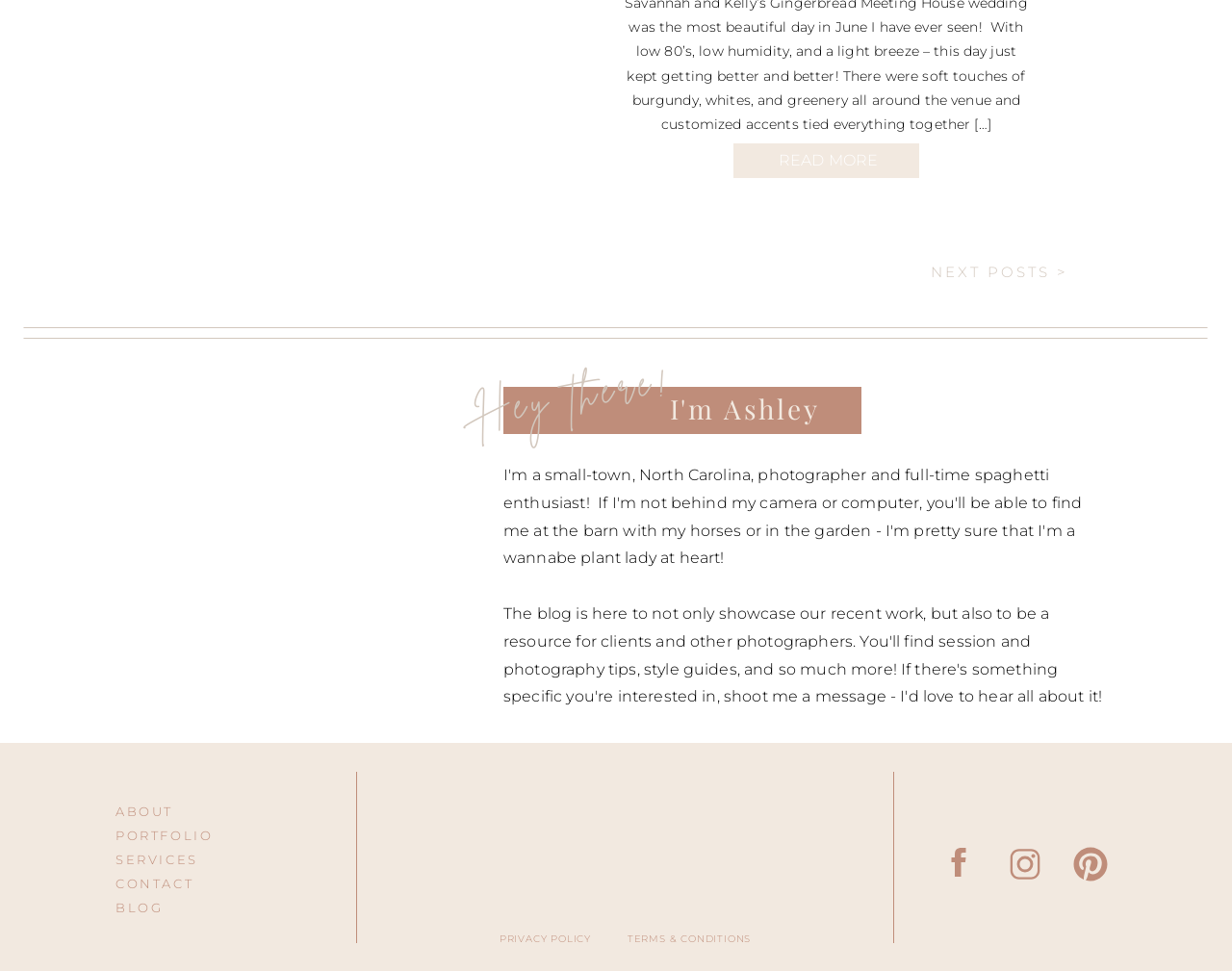Refer to the image and answer the question with as much detail as possible: What is the title of the latest article?

The answer can be found by looking at the link element with the text 'Gingerbread House Wedding: Savannah + Kelly', which is likely to be the title of the latest article or blog post.